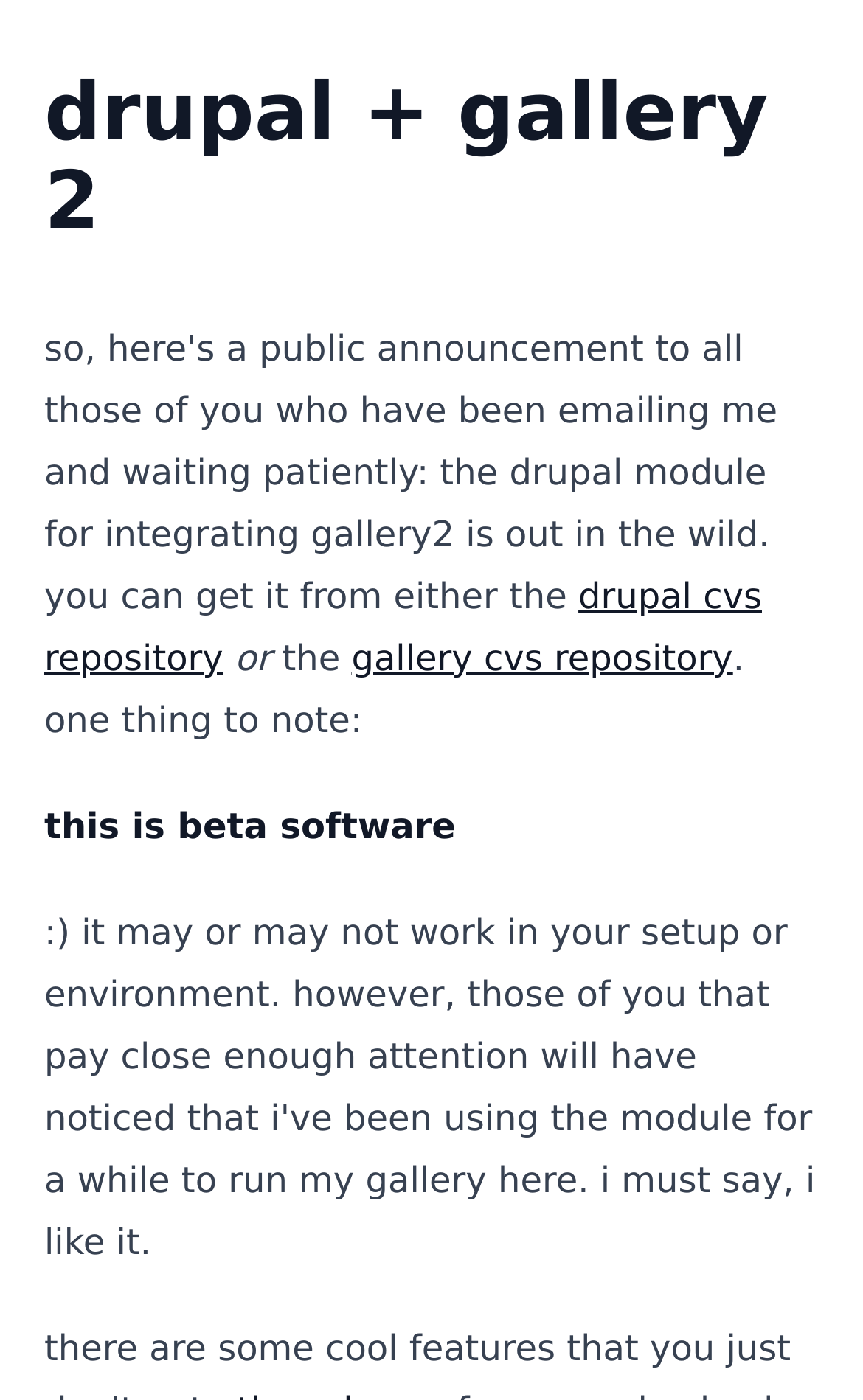Find and provide the bounding box coordinates for the UI element described with: "gallery cvs repository".

[0.407, 0.455, 0.849, 0.485]